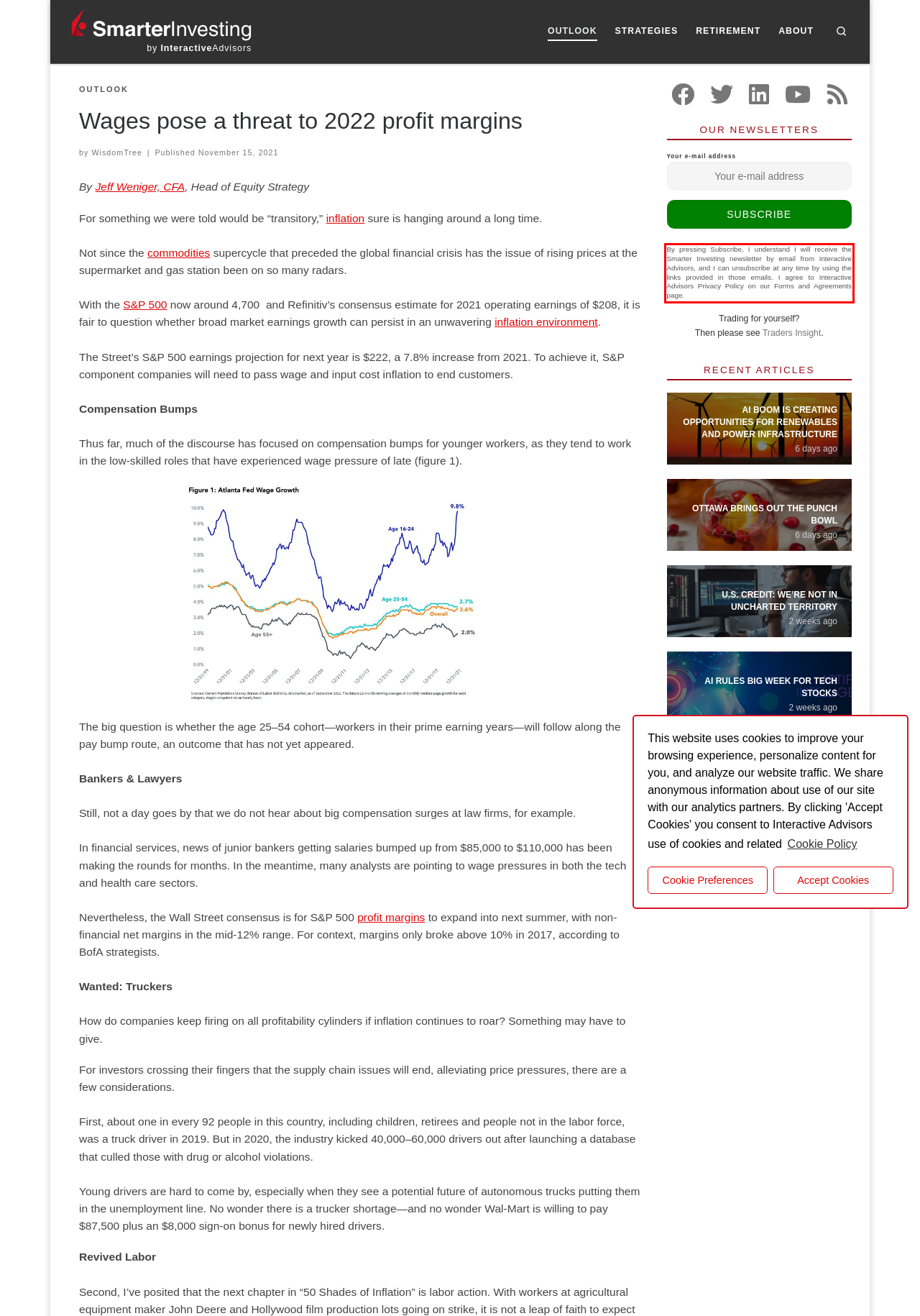Given a webpage screenshot, locate the red bounding box and extract the text content found inside it.

By pressing Subscribe, I understand I will receive the Smarter Investing newsletter by email from Interactive Advisors, and I can unsubscribe at any time by using the links provided in those emails. I agree to Interactive Advisors Privacy Policy on our Forms and Agreements page.